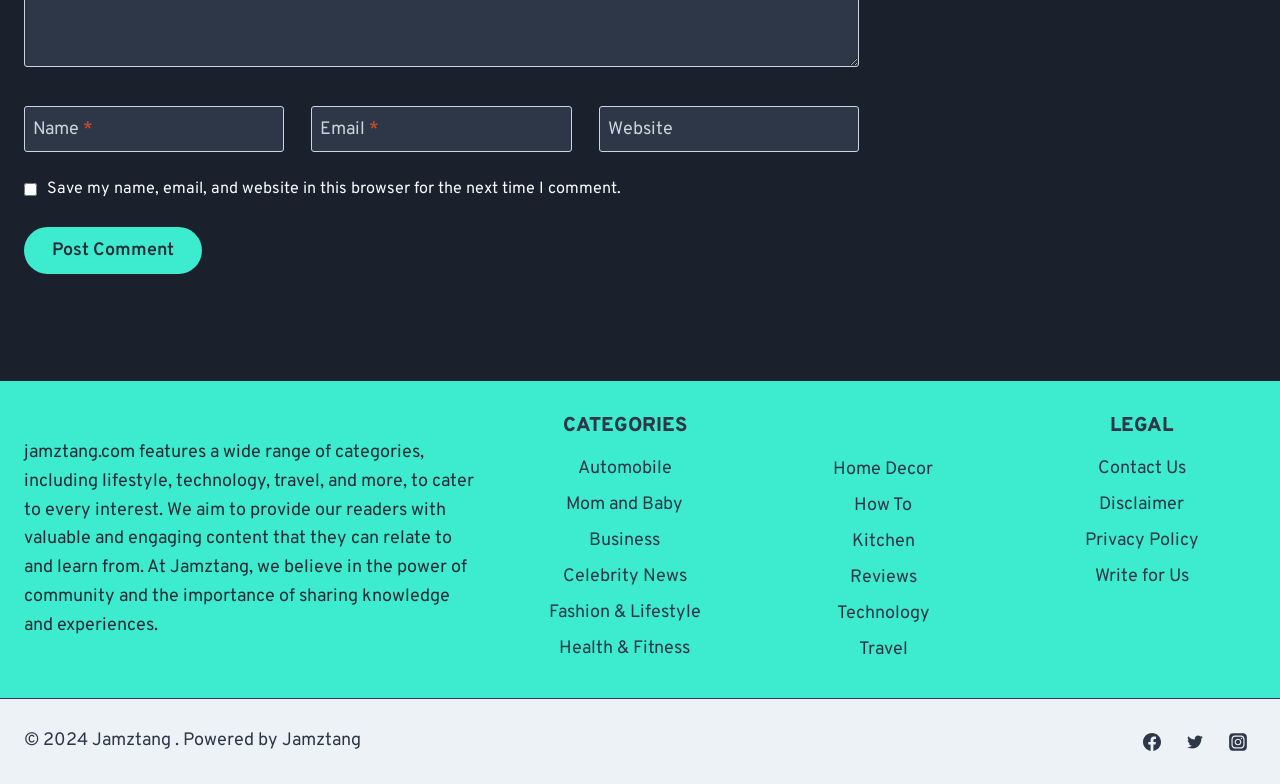Please identify the coordinates of the bounding box that should be clicked to fulfill this instruction: "Enter your name".

[0.019, 0.136, 0.222, 0.193]